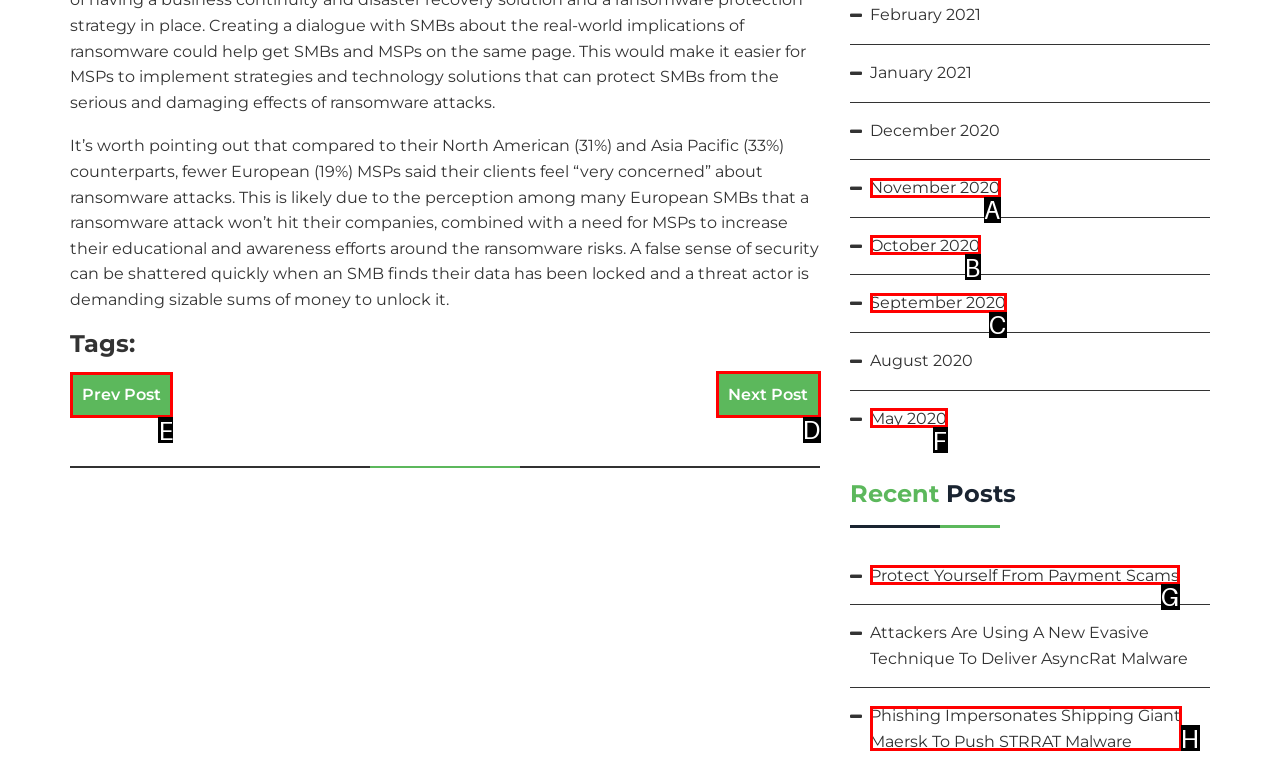Choose the letter of the element that should be clicked to complete the task: View previous post
Answer with the letter from the possible choices.

E